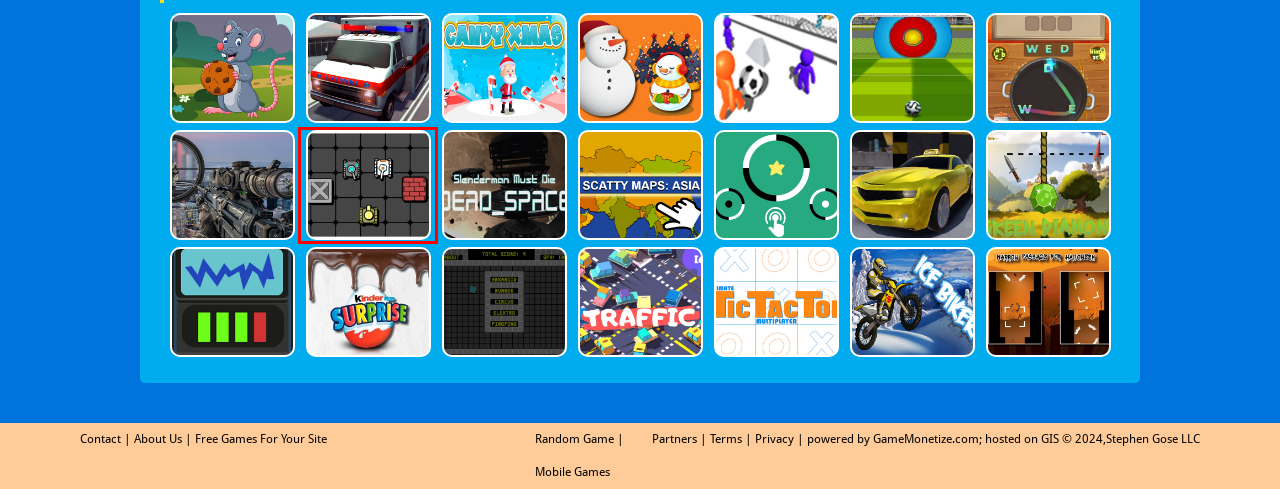With the provided webpage screenshot containing a red bounding box around a UI element, determine which description best matches the new webpage that appears after clicking the selected element. The choices are:
A. Tanking Tanks - Play Game Online Free at PBMCube
B. Slenderman Must Die: Dead Space - Play Game Online Free at PBMCube
C. Classic Chicken Shooting - Play Game Online Free at PBMCube
D. Penguin Cafe - Play Game Online Free at PBMCube
E. Assault Zone 3D - Play Game Online Free at PBMCube
F. Contact - Stephen Gose LLC
G. Privacy Policy Statement
H. Best Emergency Ambulance Rescue Drive Sim - Play Game Online Free at PBMCube

A